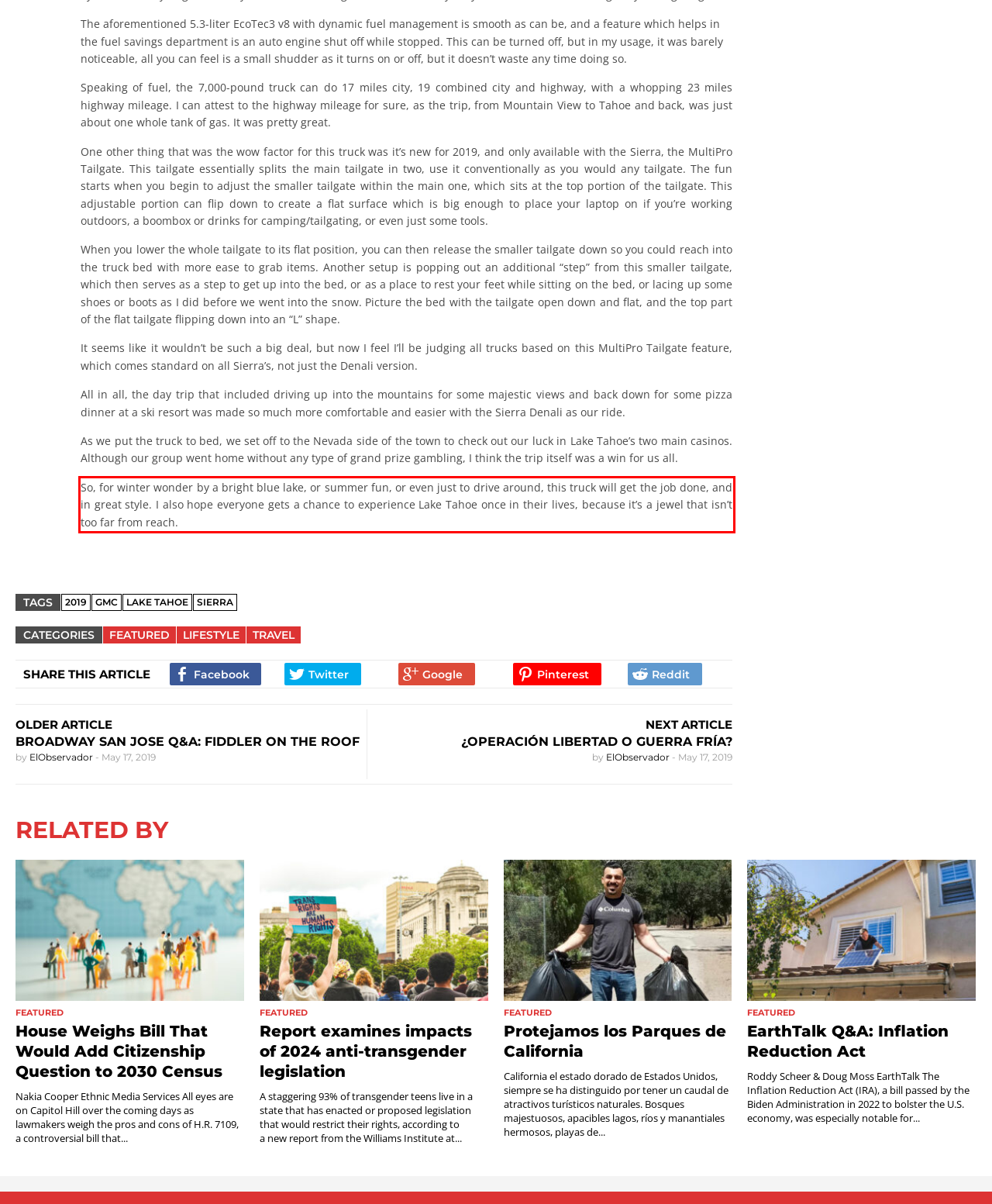You are given a screenshot of a webpage with a UI element highlighted by a red bounding box. Please perform OCR on the text content within this red bounding box.

So, for winter wonder by a bright blue lake, or summer fun, or even just to drive around, this truck will get the job done, and in great style. I also hope everyone gets a chance to experience Lake Tahoe once in their lives, because it’s a jewel that isn’t too far from reach.